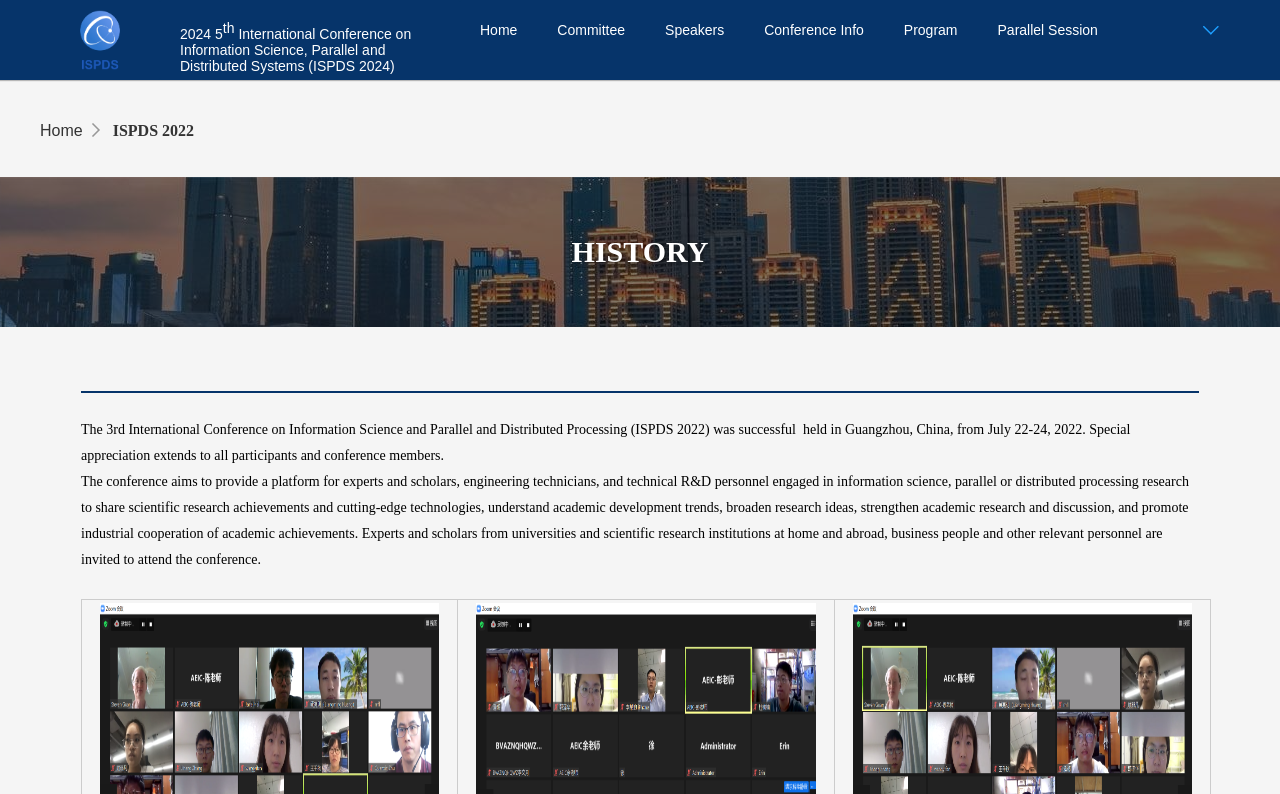Provide the bounding box coordinates of the HTML element this sentence describes: "Speakers".

[0.504, 0.0, 0.581, 0.076]